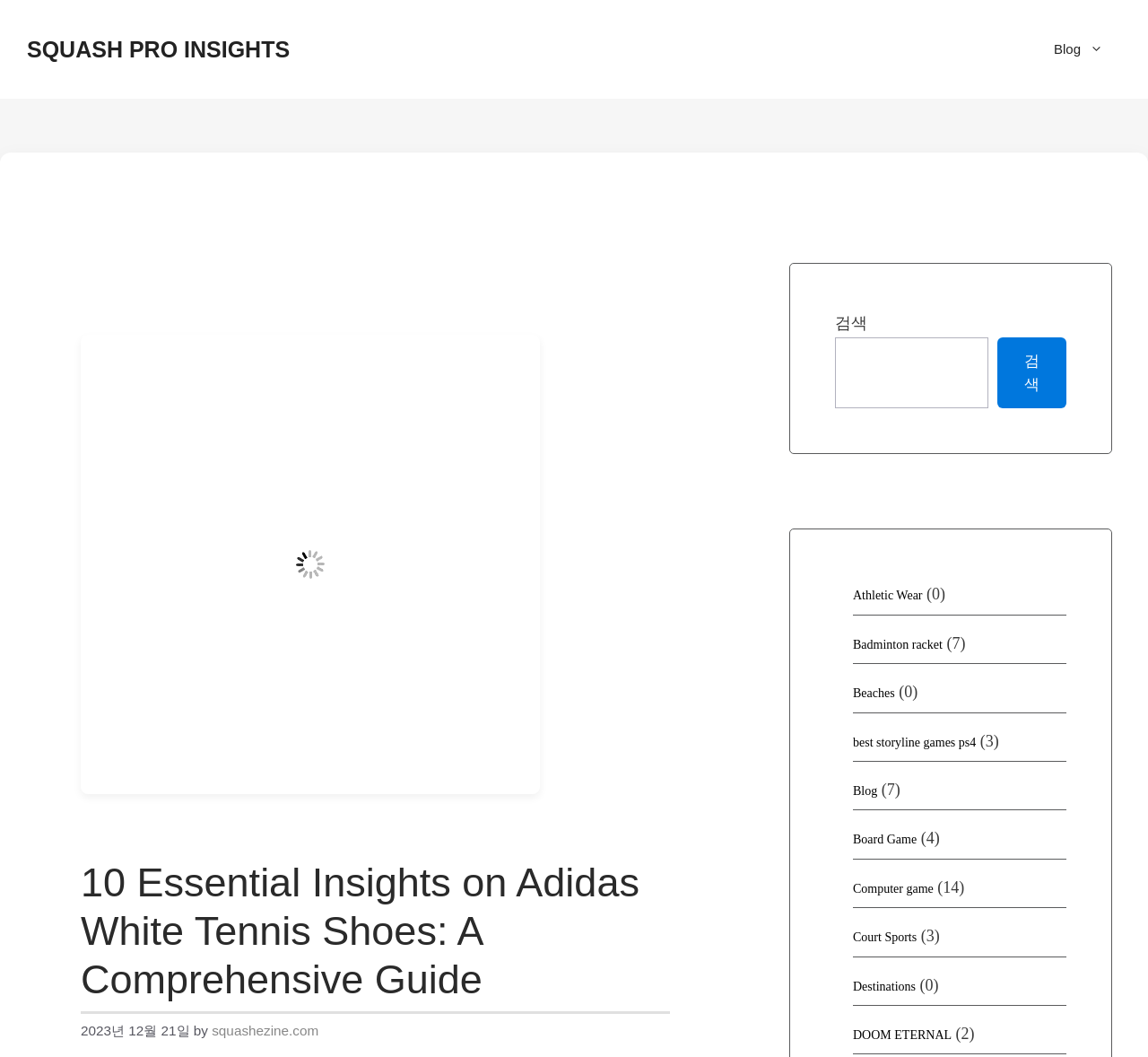Determine the bounding box coordinates for the clickable element required to fulfill the instruction: "Visit the ALERT homepage". Provide the coordinates as four float numbers between 0 and 1, i.e., [left, top, right, bottom].

None